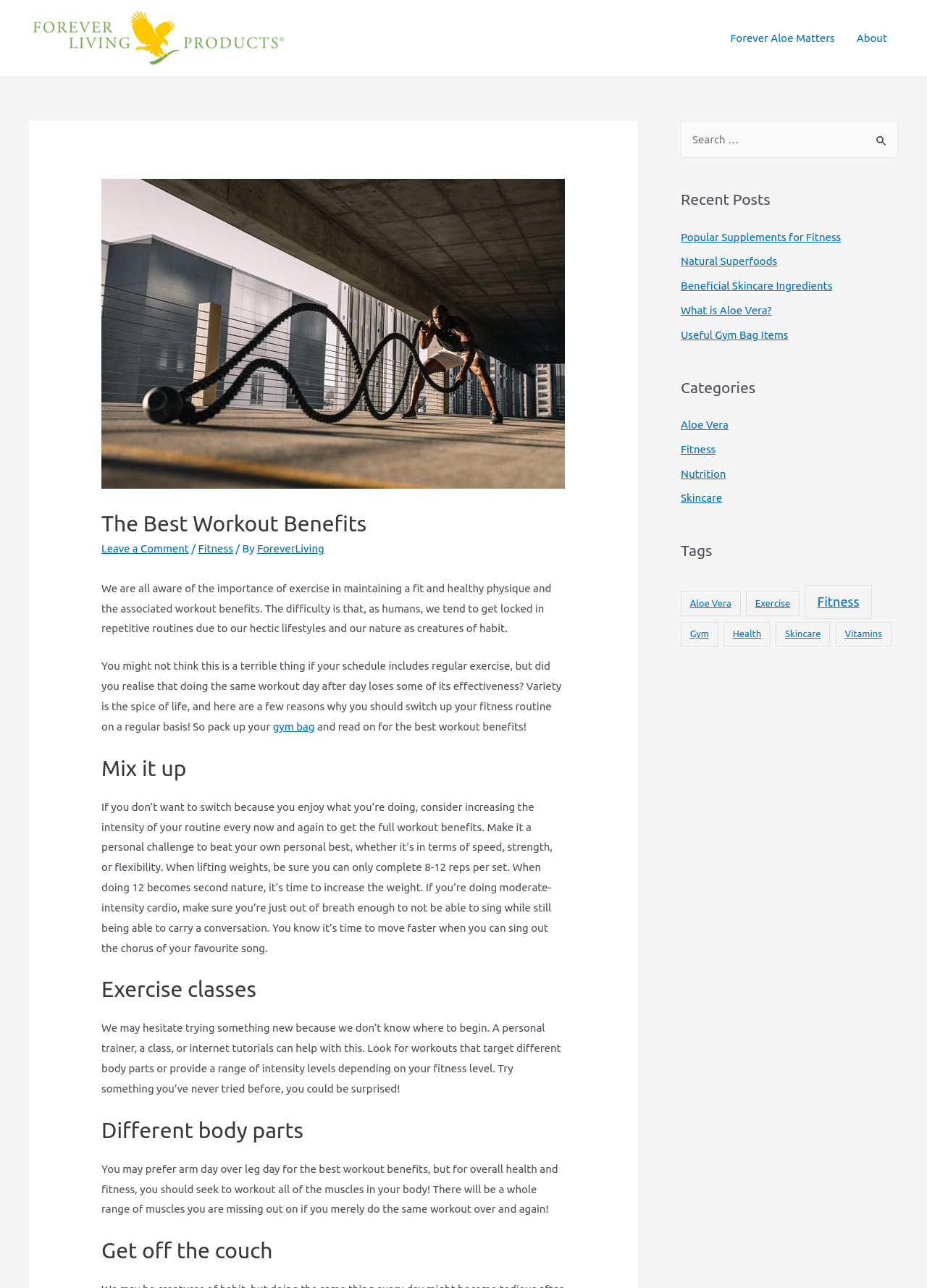What is the purpose of the search box?
Please answer the question with as much detail as possible using the screenshot.

The search box is located in the top right corner of the webpage, with a label 'Search for:' and a submit button. Its purpose is to allow users to search for specific content within the website.